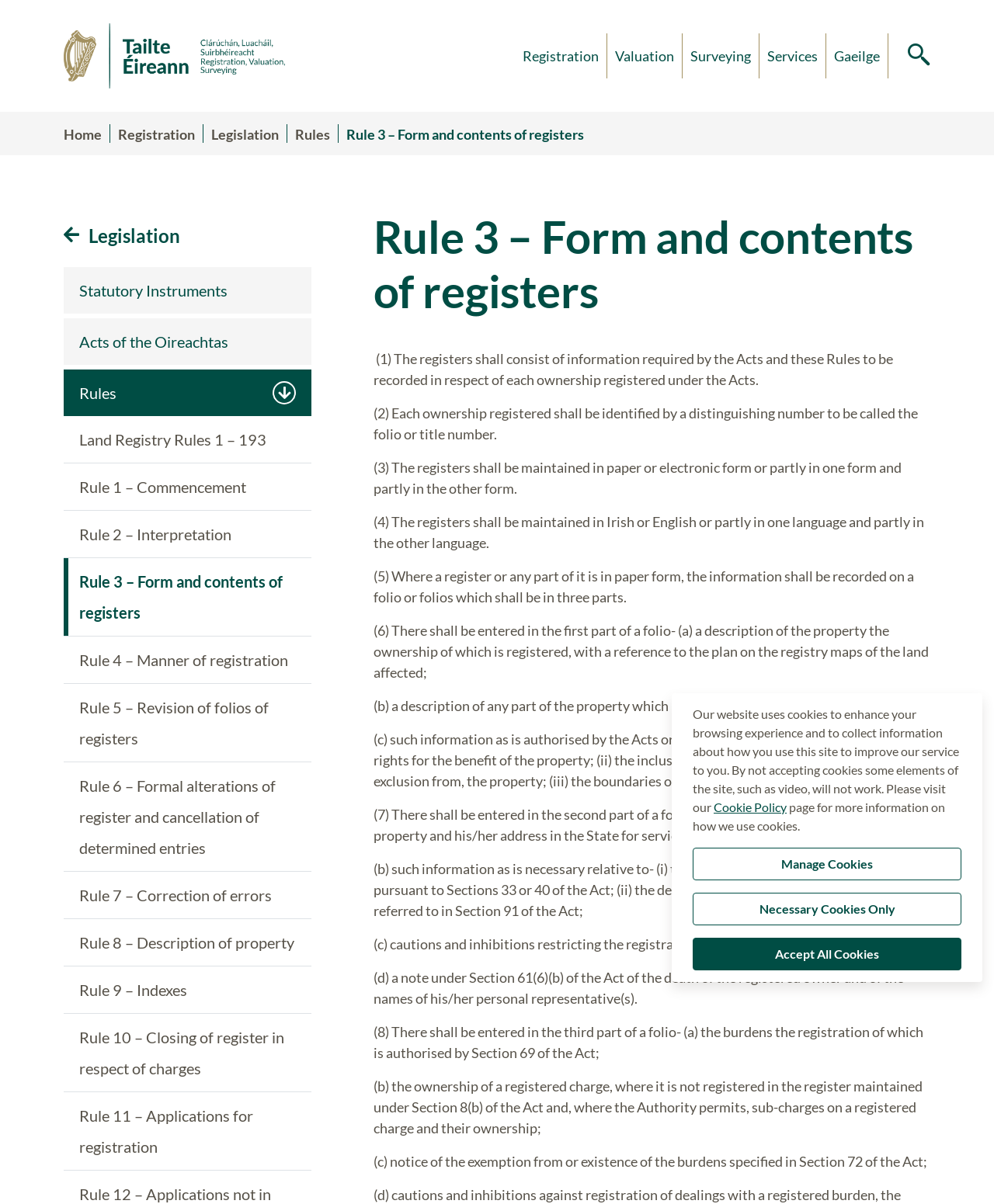Provide a single word or phrase to answer the given question: 
What is the language of the register?

Irish or English